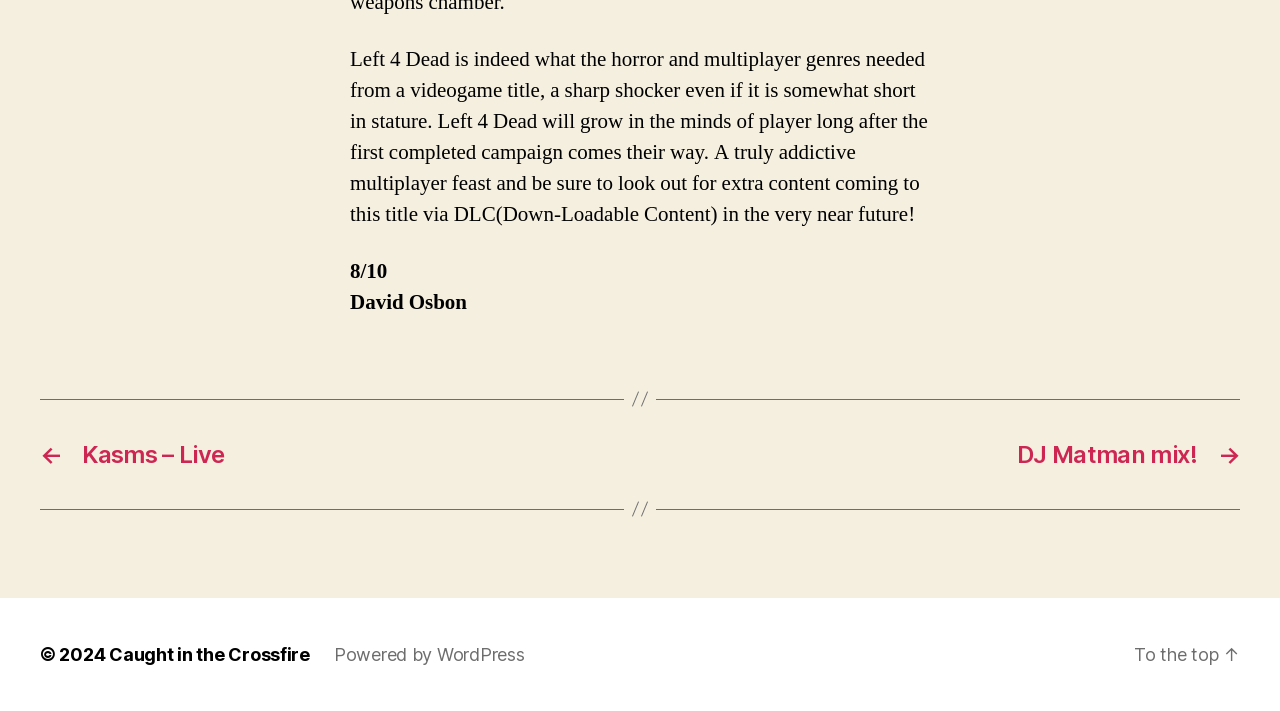Analyze the image and answer the question with as much detail as possible: 
How many links are in the navigation section?

The navigation section contains two links, 'Kasms – Live' and 'DJ Matman mix!', which can be found in the navigation element with bounding box coordinates [0.031, 0.561, 0.969, 0.717].